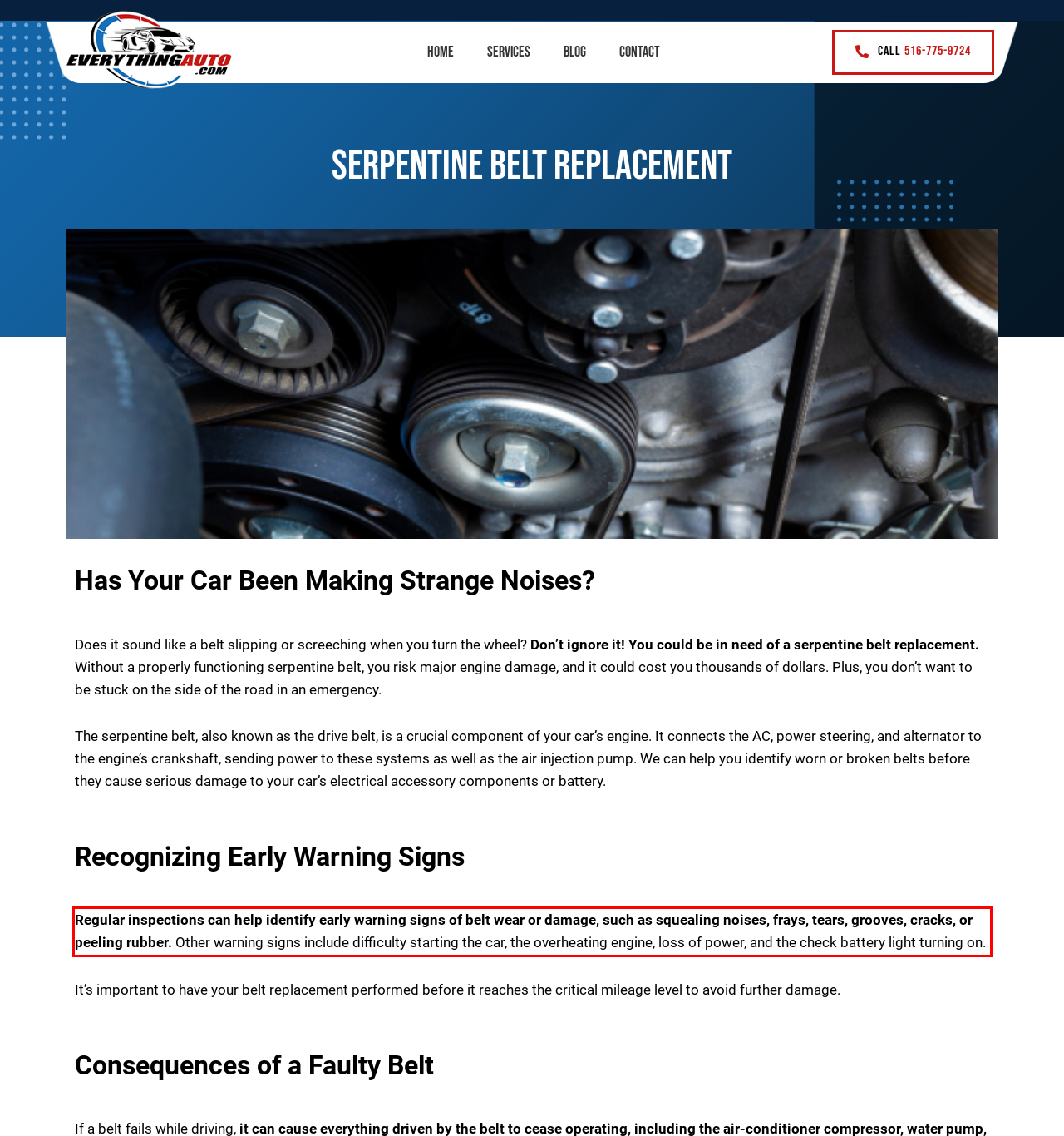Analyze the screenshot of the webpage that features a red bounding box and recognize the text content enclosed within this red bounding box.

Regular inspections can help identify early warning signs of belt wear or damage, such as squealing noises, frays, tears, grooves, cracks, or peeling rubber. Other warning signs include difficulty starting the car, the overheating engine, loss of power, and the check battery light turning on.